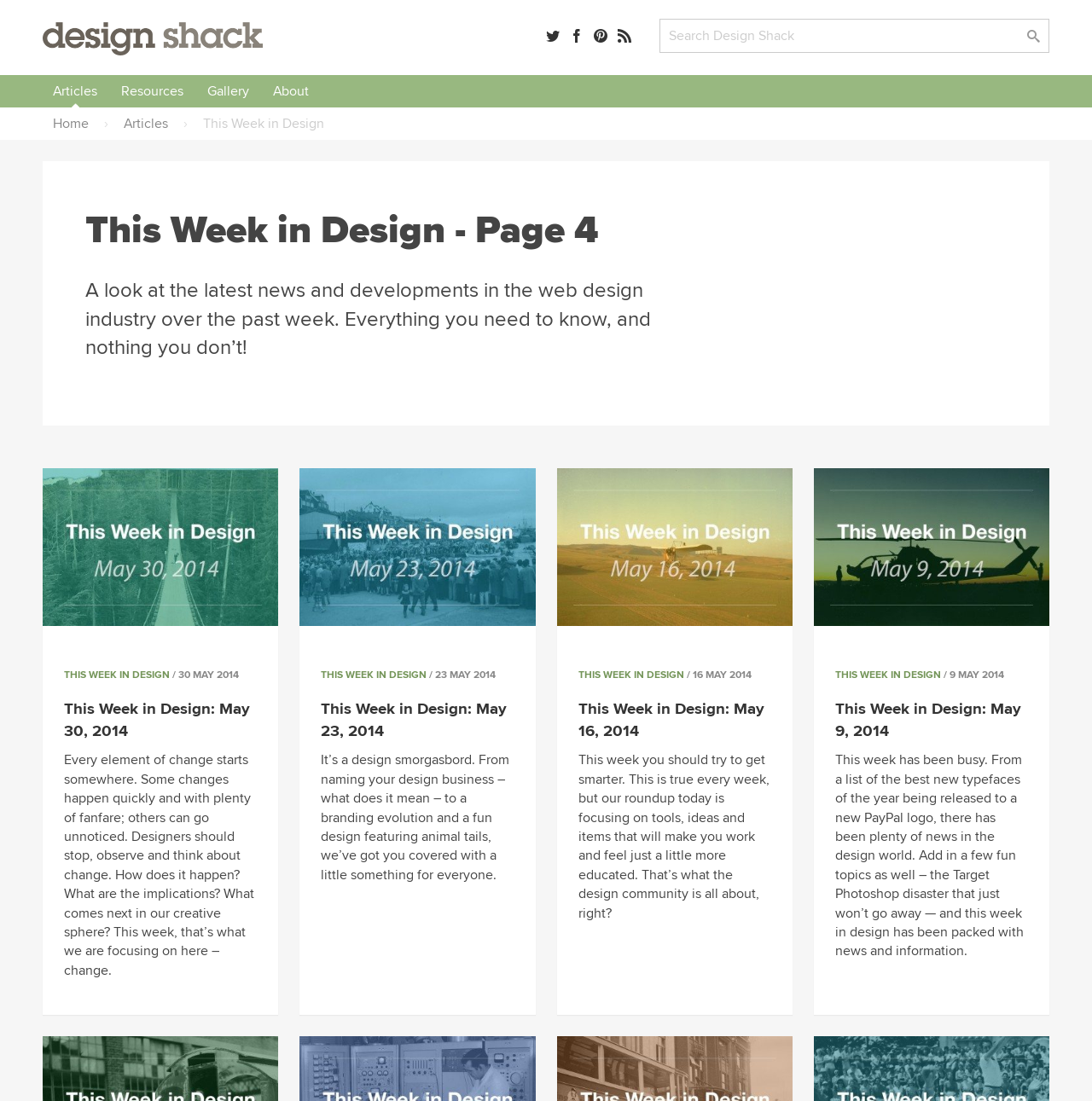Identify the bounding box coordinates of the clickable section necessary to follow the following instruction: "View Home page". The coordinates should be presented as four float numbers from 0 to 1, i.e., [left, top, right, bottom].

[0.039, 0.098, 0.091, 0.127]